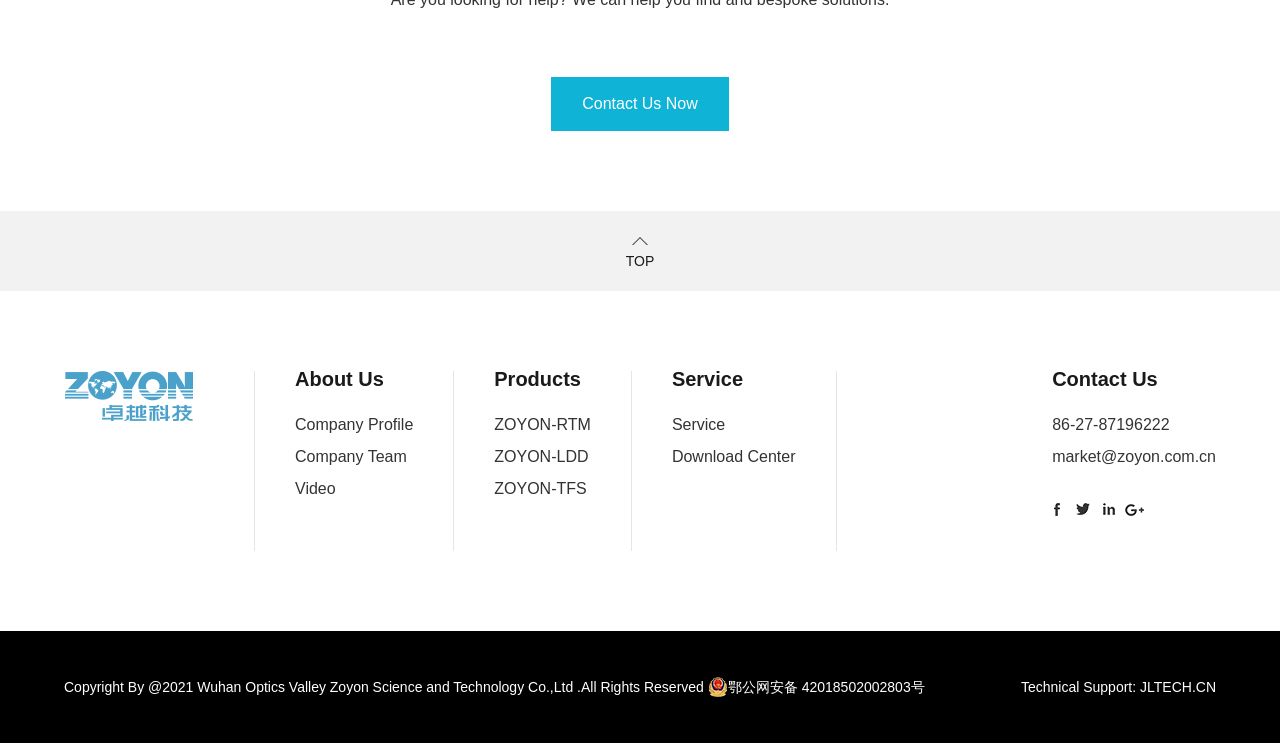Determine the bounding box coordinates for the region that must be clicked to execute the following instruction: "View Company Profile".

[0.23, 0.55, 0.323, 0.594]